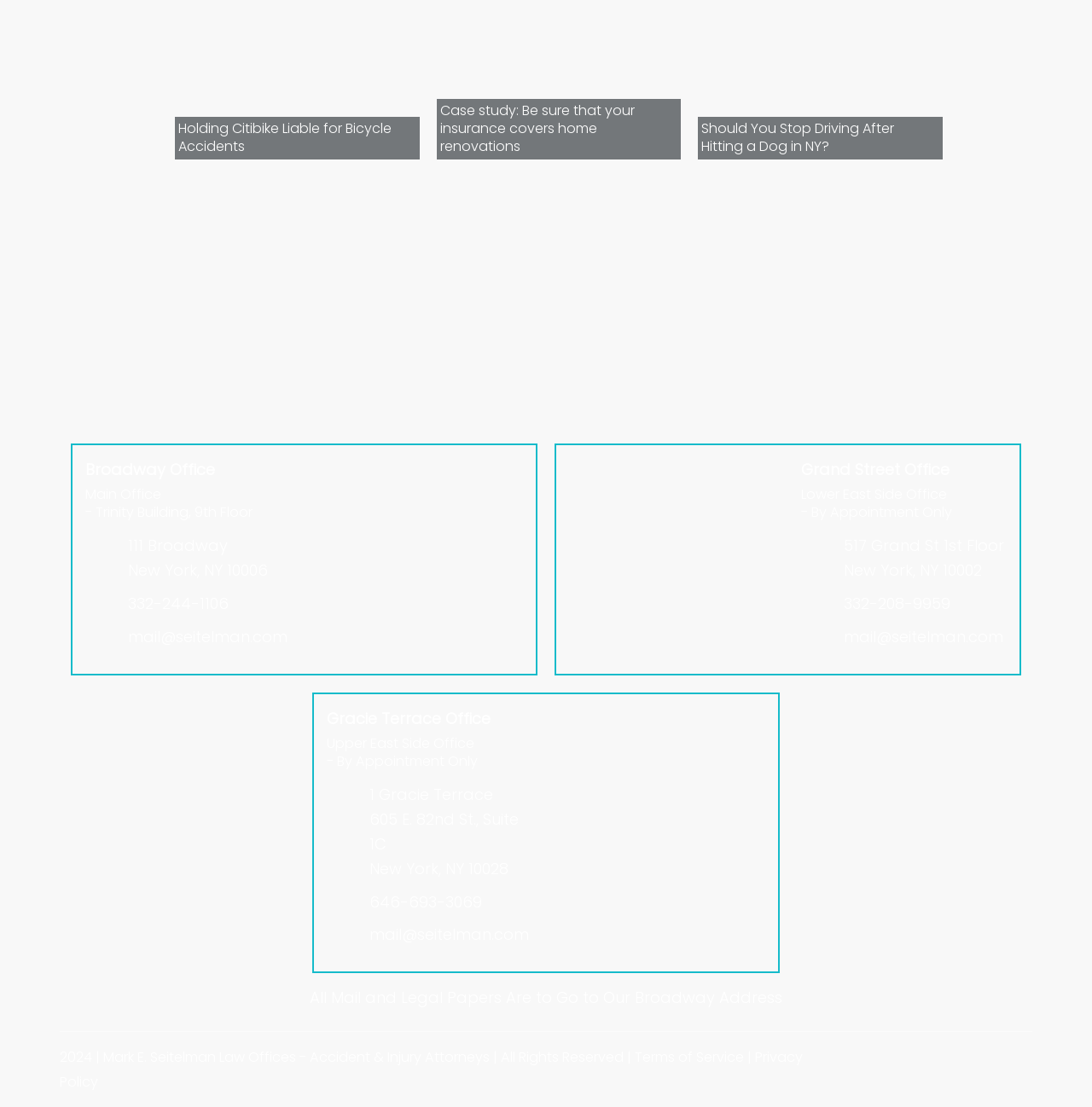Please find the bounding box coordinates of the clickable region needed to complete the following instruction: "Get the direction to the Grand Street office". The bounding box coordinates must consist of four float numbers between 0 and 1, i.e., [left, top, right, bottom].

[0.509, 0.594, 0.722, 0.613]